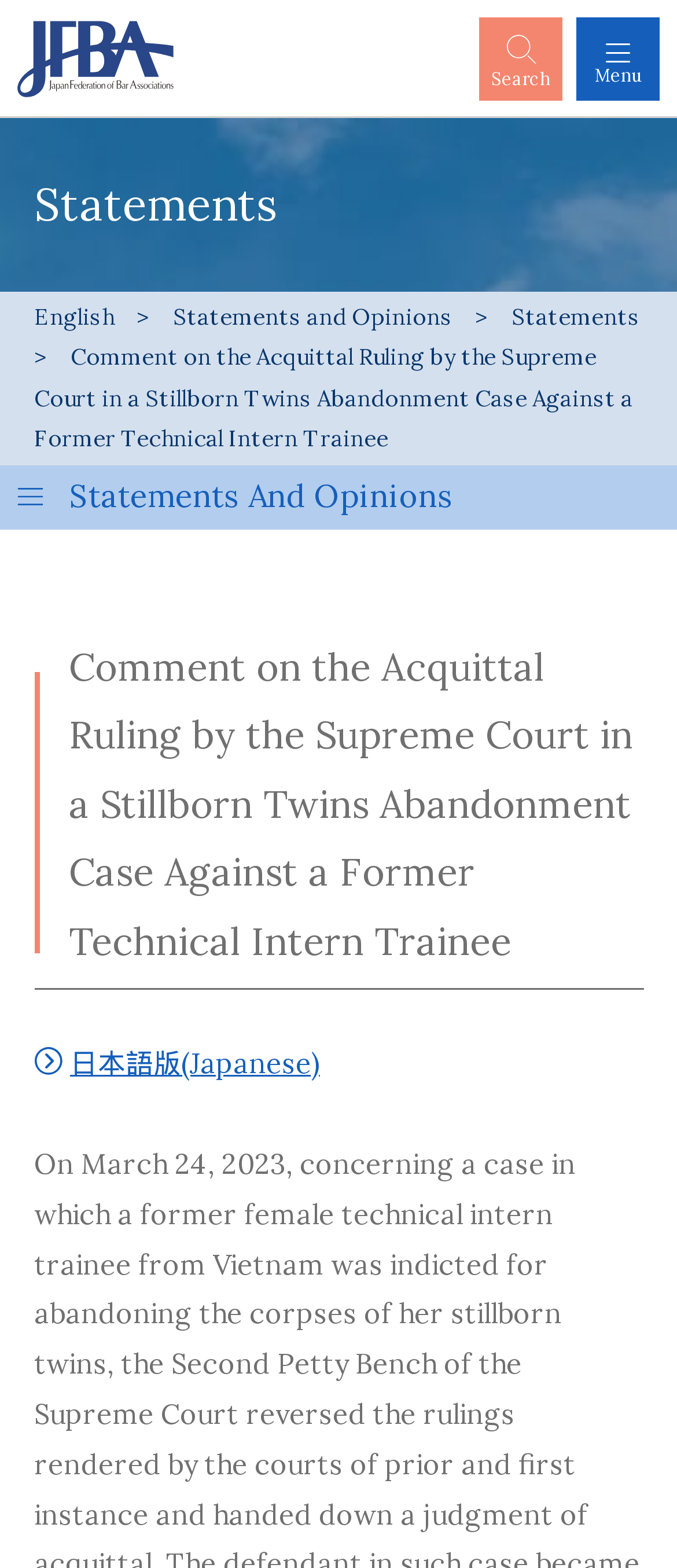What is the category of the statement?
Please provide a full and detailed response to the question.

The category of the statement can be found in the middle of the webpage, where there is a static text 'Statements And Opinions'.